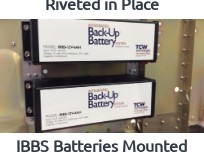Give a concise answer using only one word or phrase for this question:
Where are the IBBS units mounted?

Secure mounting position